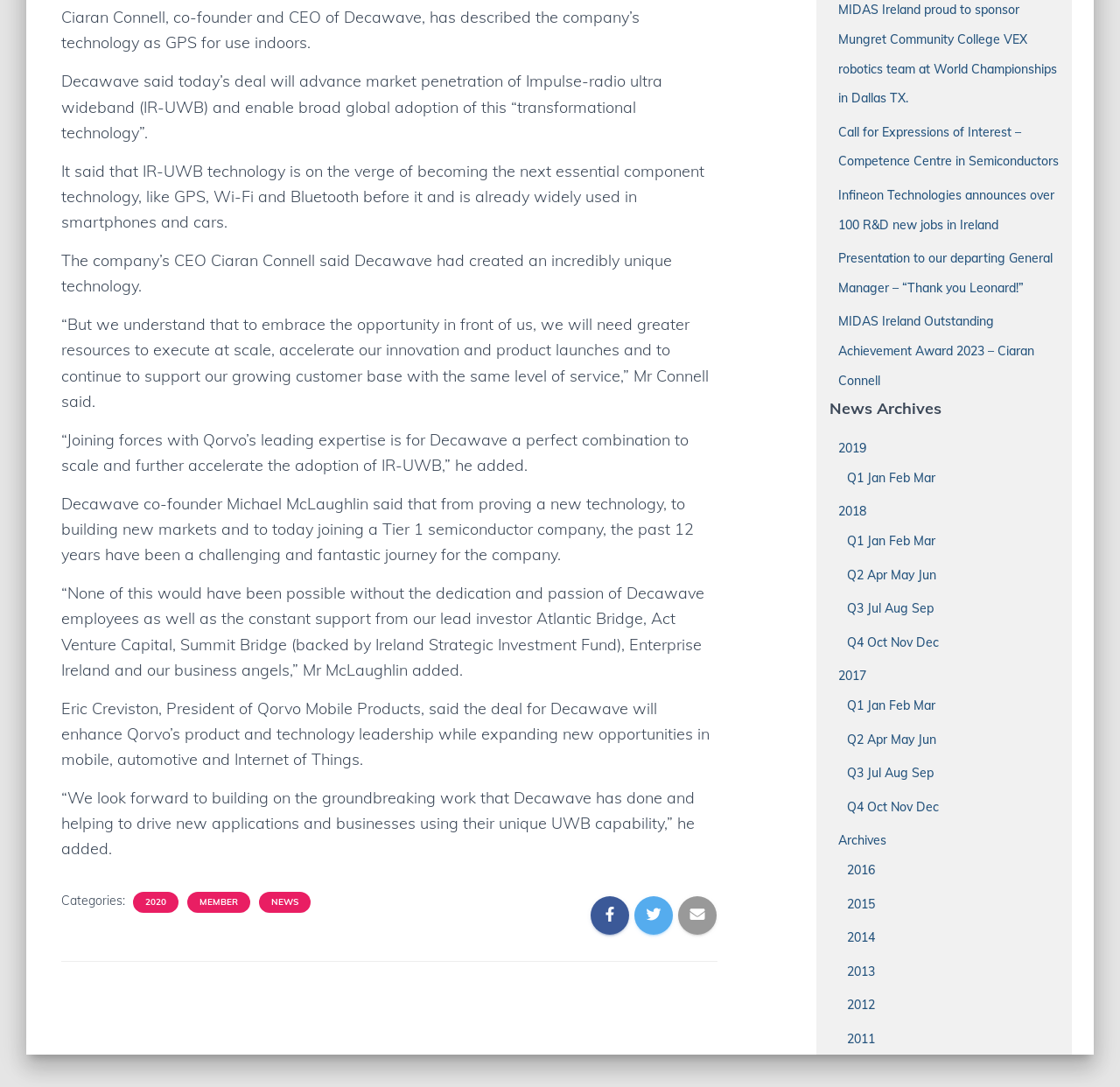Identify the bounding box coordinates for the UI element described as: "2012". The coordinates should be provided as four floats between 0 and 1: [left, top, right, bottom].

[0.756, 0.917, 0.781, 0.932]